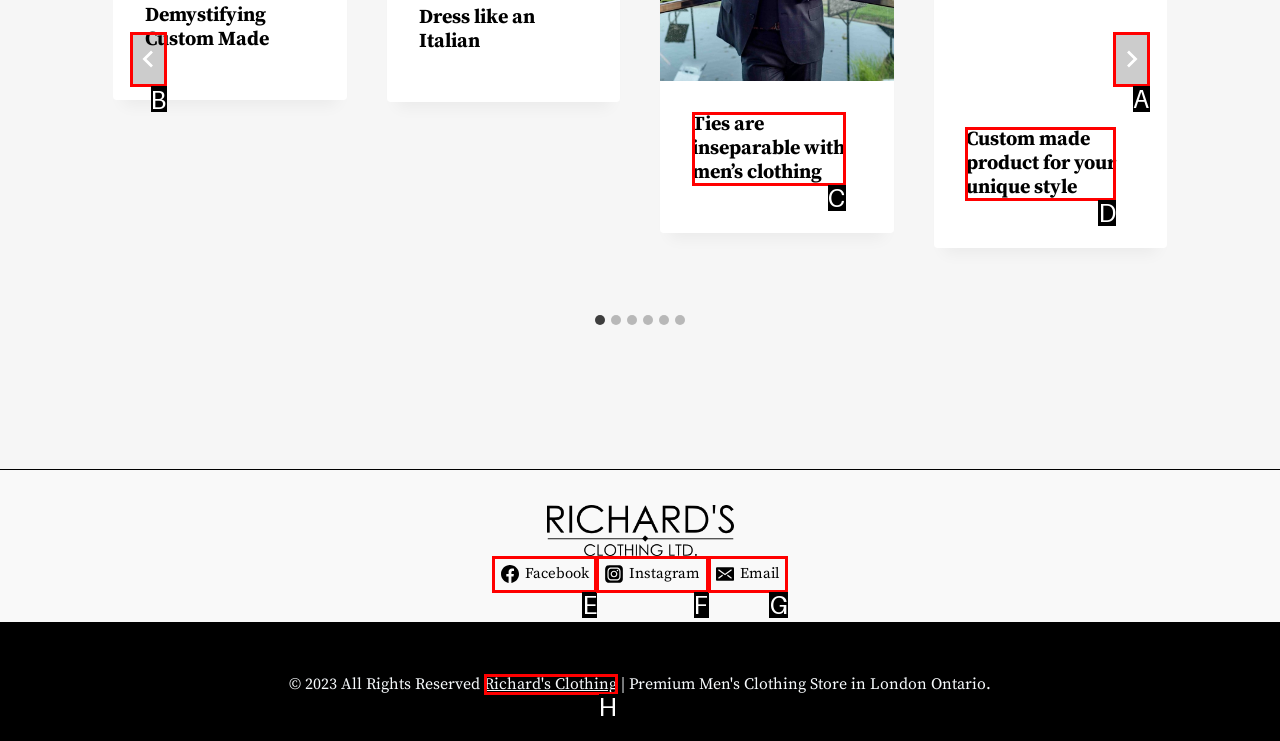Choose the HTML element that needs to be clicked for the given task: Search for software Respond by giving the letter of the chosen option.

None